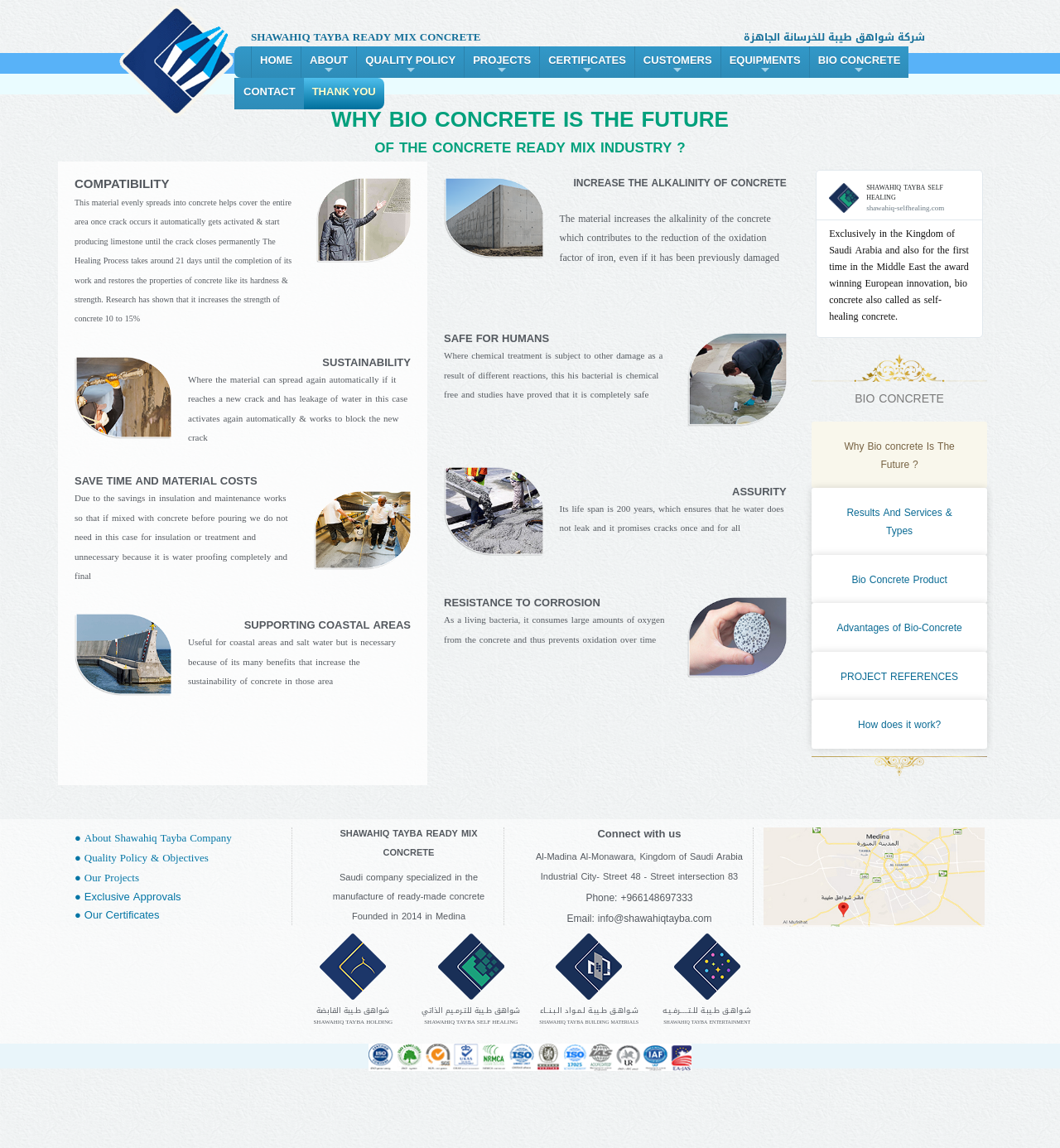Please indicate the bounding box coordinates for the clickable area to complete the following task: "Read more about Bio Concrete". The coordinates should be specified as four float numbers between 0 and 1, i.e., [left, top, right, bottom].

[0.77, 0.149, 0.927, 0.192]